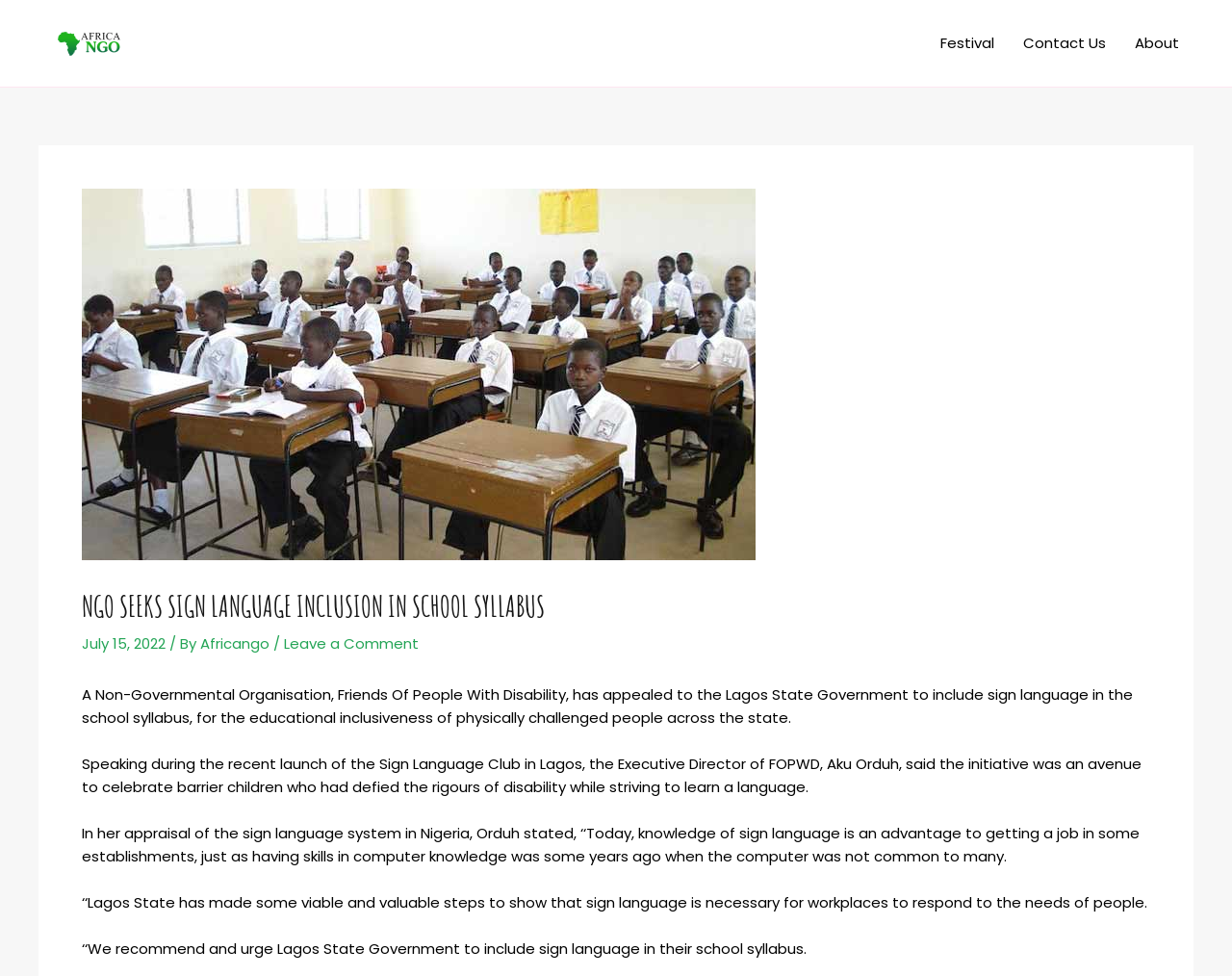Who is the Executive Director of FOPWD?
From the details in the image, answer the question comprehensively.

I found the answer by reading the article's content, specifically the sentence 'Speaking during the recent launch of the Sign Language Club in Lagos, the Executive Director of FOPWD, Aku Orduh, said...' which mentions the name of the Executive Director.